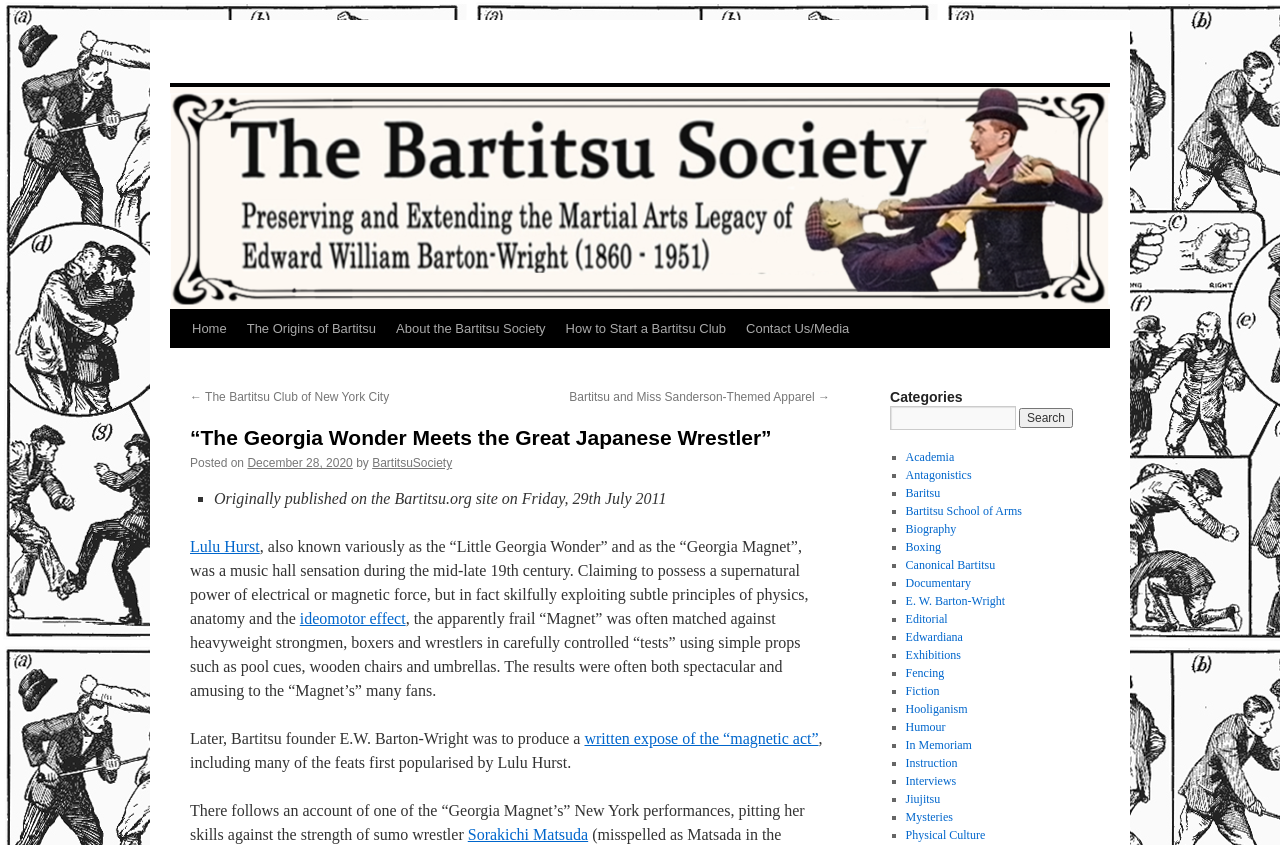Locate the bounding box coordinates of the item that should be clicked to fulfill the instruction: "Explore 'Academia' category".

[0.707, 0.533, 0.745, 0.549]